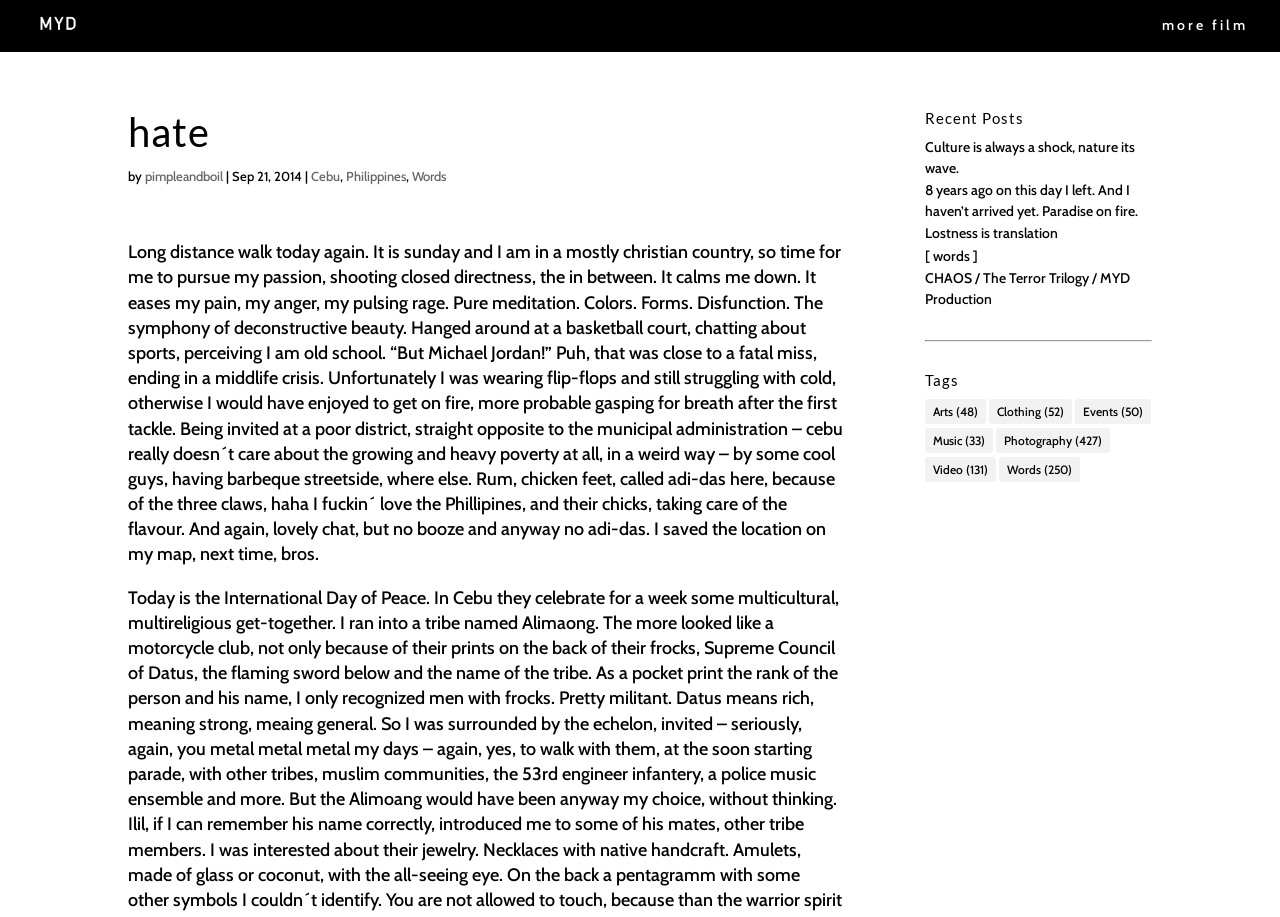Please determine the bounding box coordinates of the section I need to click to accomplish this instruction: "Click on the link to MYD Production".

[0.027, 0.012, 0.063, 0.036]